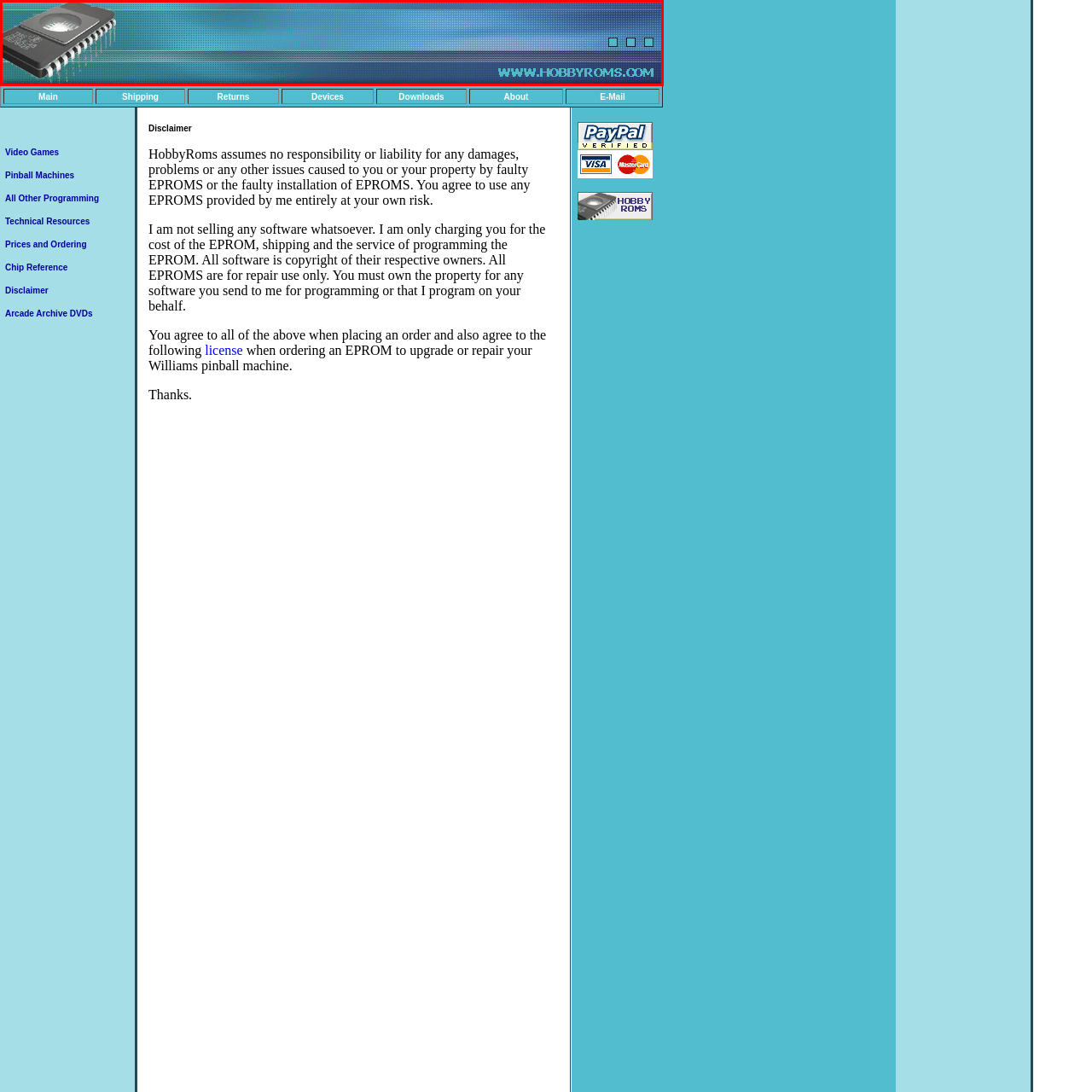Look closely at the image within the red bounding box, What is the purpose of the website address in the image? Respond with a single word or short phrase.

To invite visitors